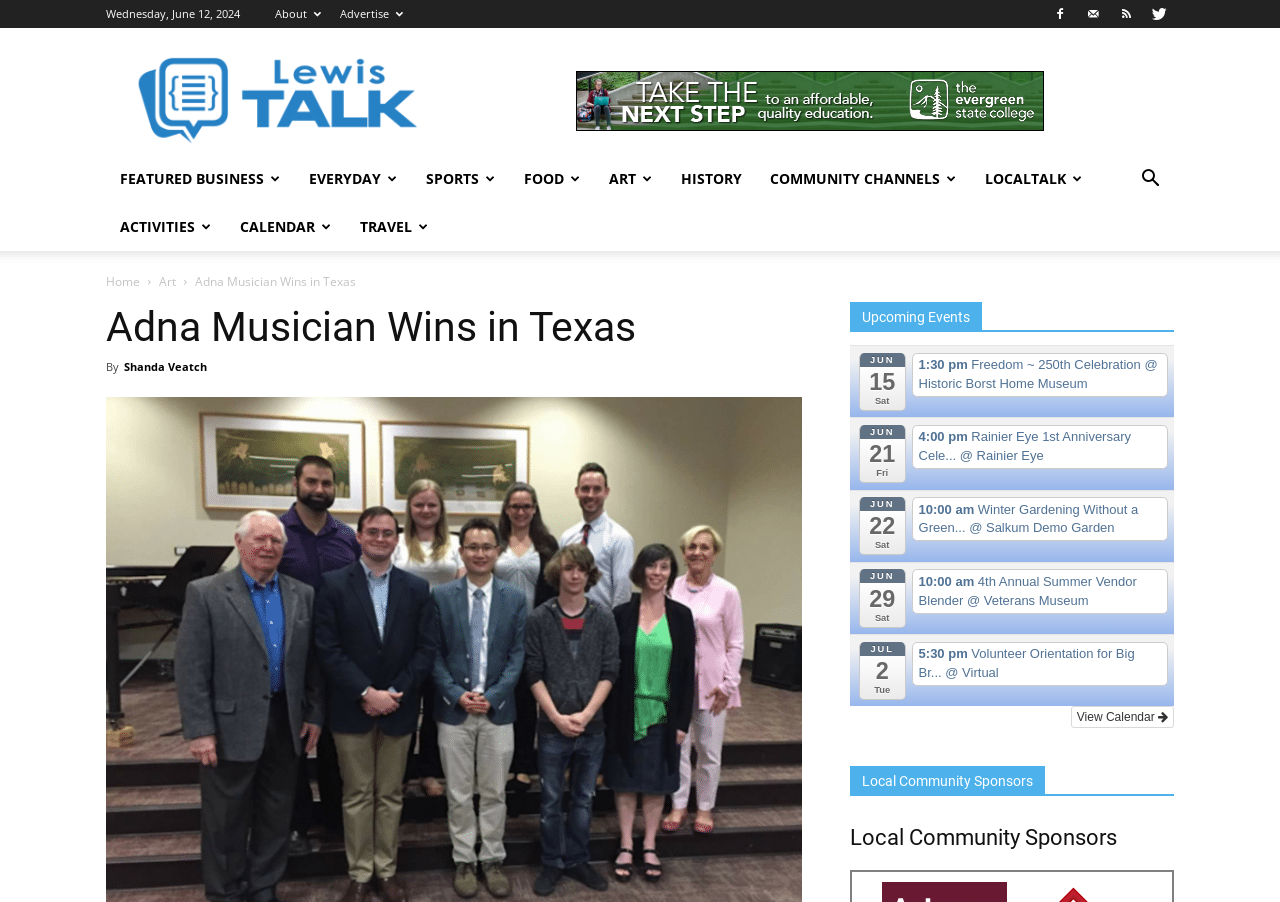Find the bounding box coordinates corresponding to the UI element with the description: "Shanda Veatch". The coordinates should be formatted as [left, top, right, bottom], with values as floats between 0 and 1.

[0.097, 0.398, 0.162, 0.415]